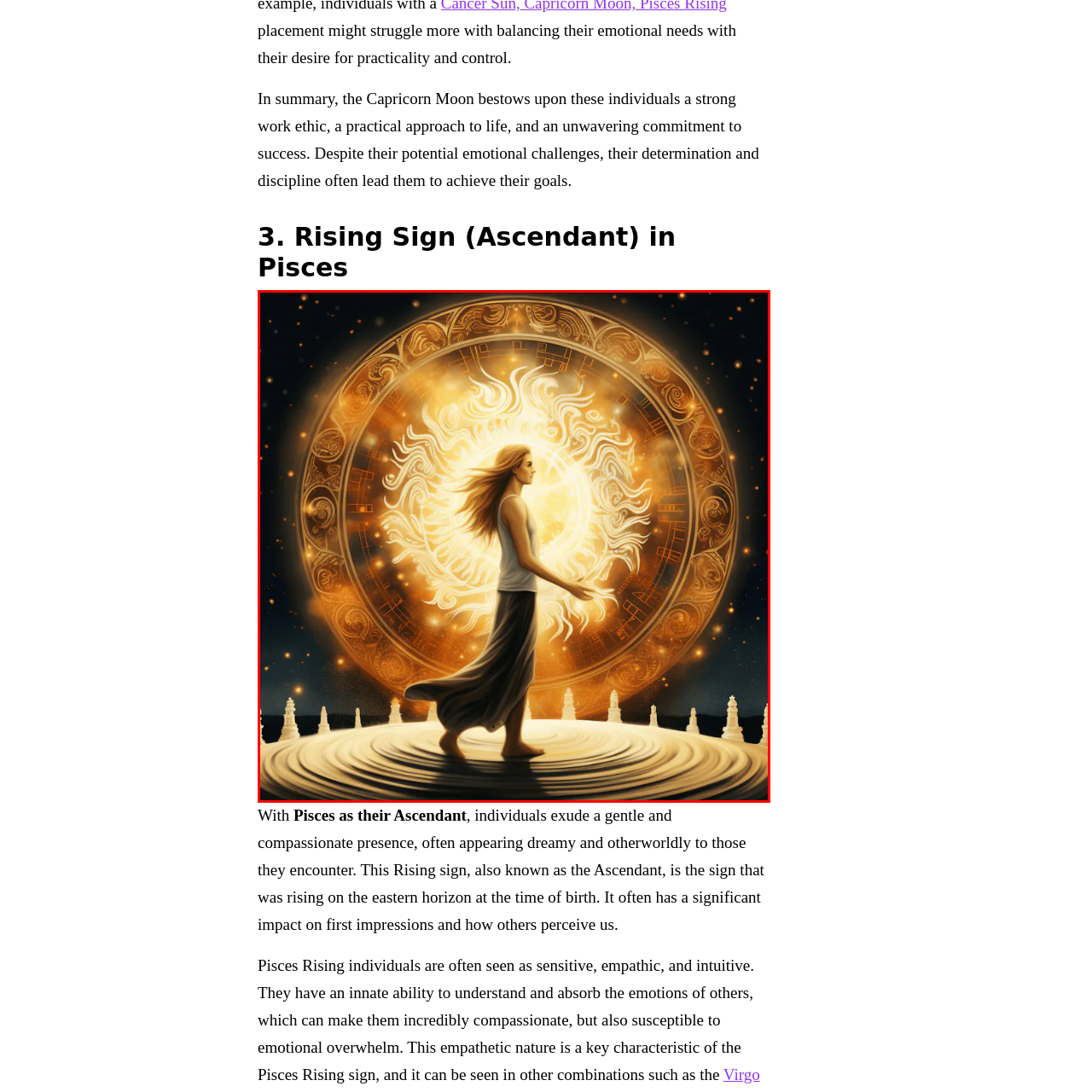Offer a thorough and descriptive summary of the image captured in the red bounding box.

The image portrays a serene figure, walking gracefully with outstretched arms, set against a radiant backdrop. This backdrop features a large, luminous sun motif, intricately designed with swirling patterns and geometric shapes, embodying the celestial energies associated with astrological signs. The figure, dressed in a flowing garment, symbolizes a connection to the mystique of the universe, embodying the ideals of compassion and sensitivity often attributed to those with a Pisces Ascendant. The scene is illuminated with a golden glow, creating an ethereal atmosphere, while subtle details in the environment, like distant structures reminiscent of temples, enhance the sense of spirituality and introspection. This depiction beautifully captures the essence of emotional depth, intuition, and the dreamlike qualities that characterize individuals with Pisces rising in their astrological profiles.